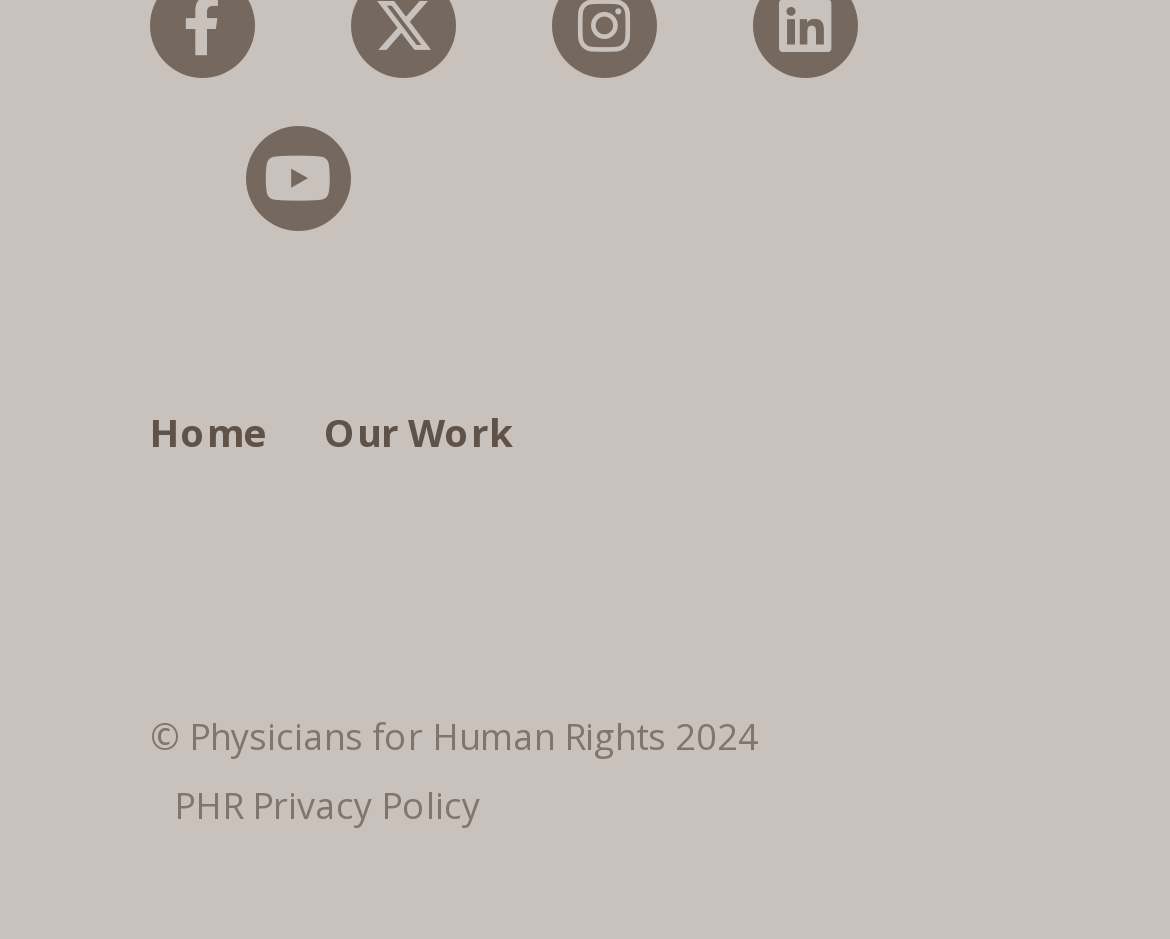What is the first menu item in the top menu bar?
Use the information from the image to give a detailed answer to the question.

I found the answer by looking at the menuitem elements within the menubar element with ID 188. The first menuitem element has the text 'Home', which suggests that it is the first menu item in the top menu bar.